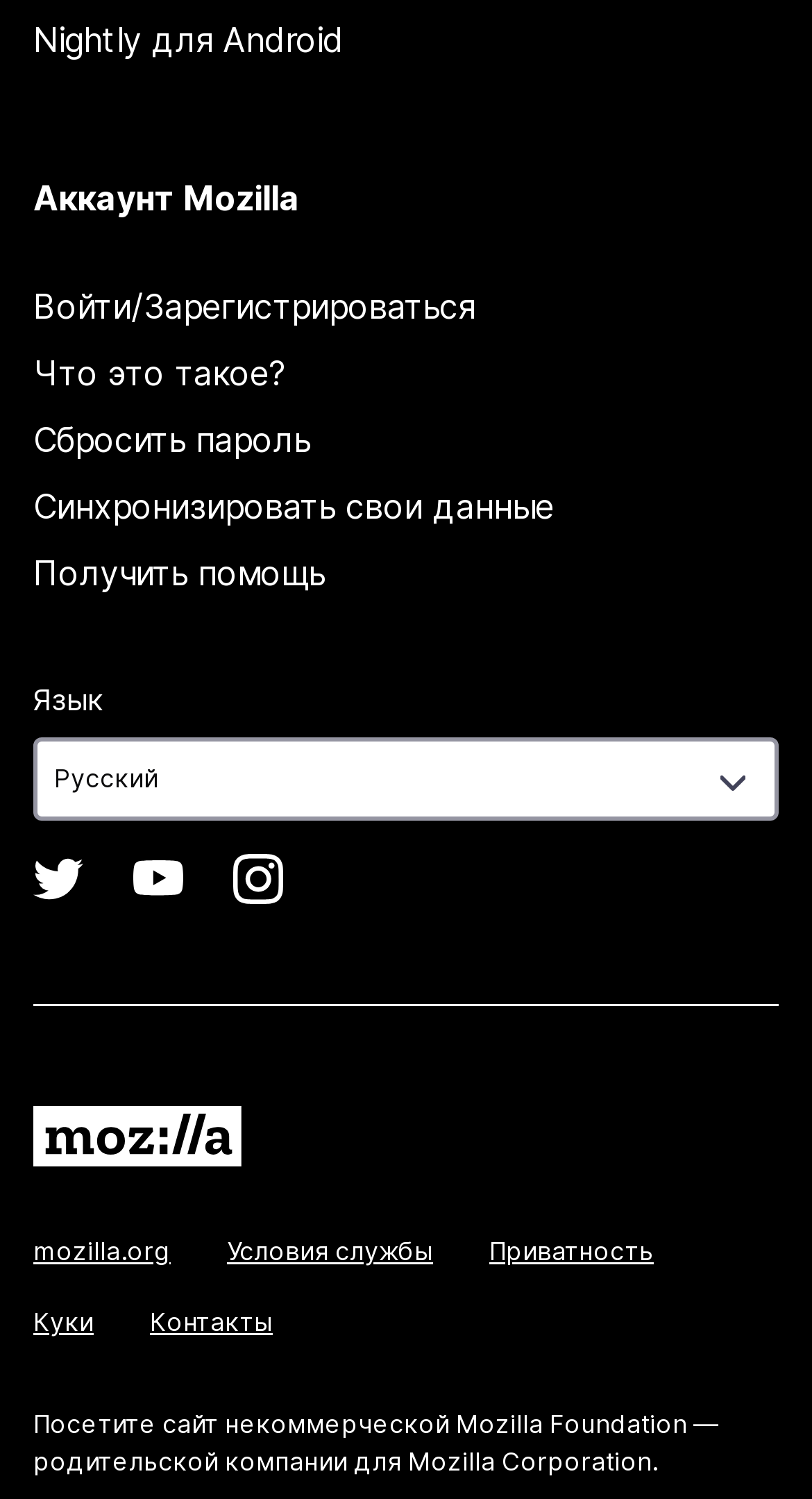Locate the bounding box coordinates of the element that should be clicked to fulfill the instruction: "Reset your password".

[0.041, 0.279, 0.382, 0.307]